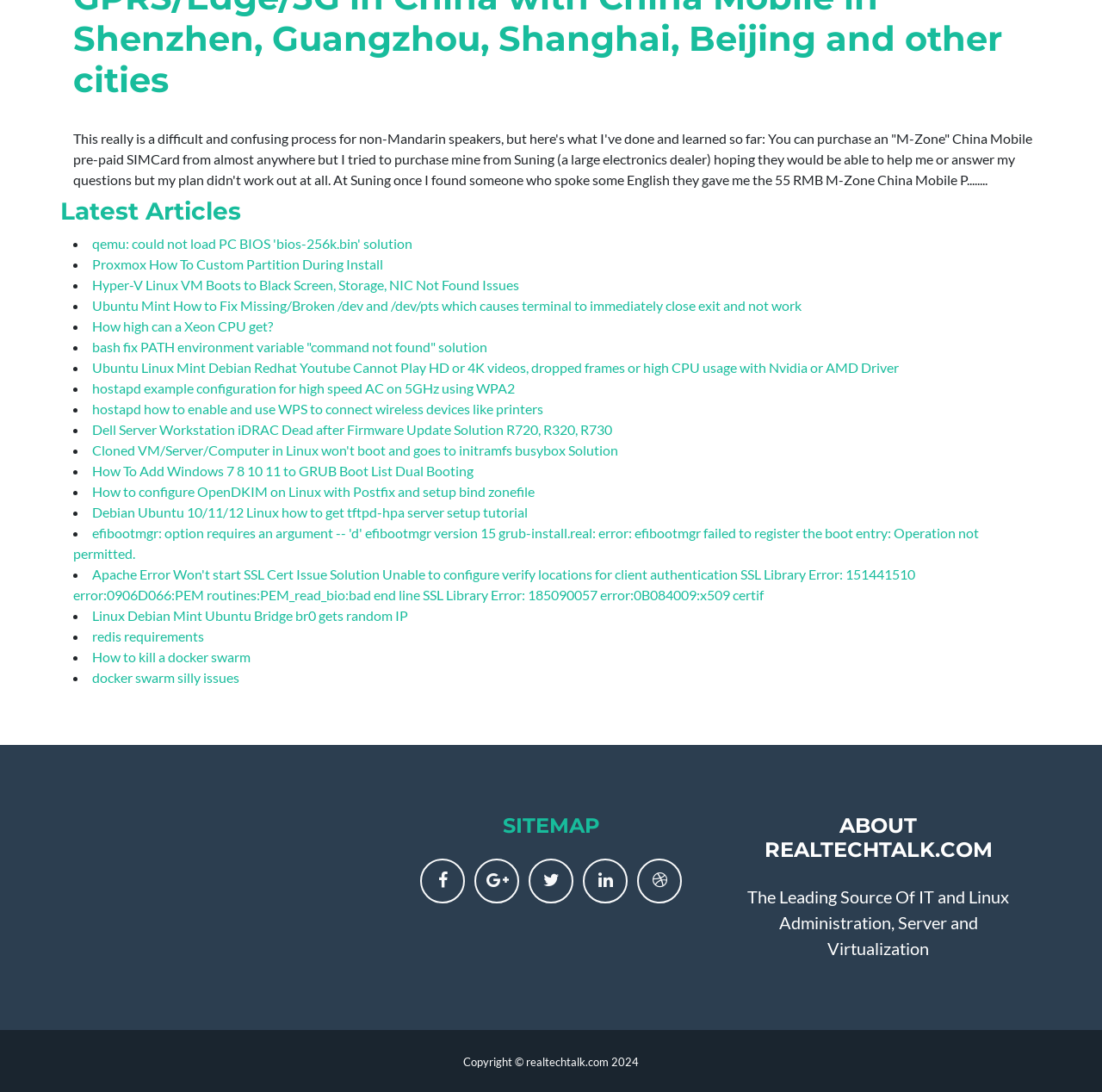Given the element description, predict the bounding box coordinates in the format (top-left x, top-left y, bottom-right x, bottom-right y). Make sure all values are between 0 and 1. Here is the element description: HOME

None